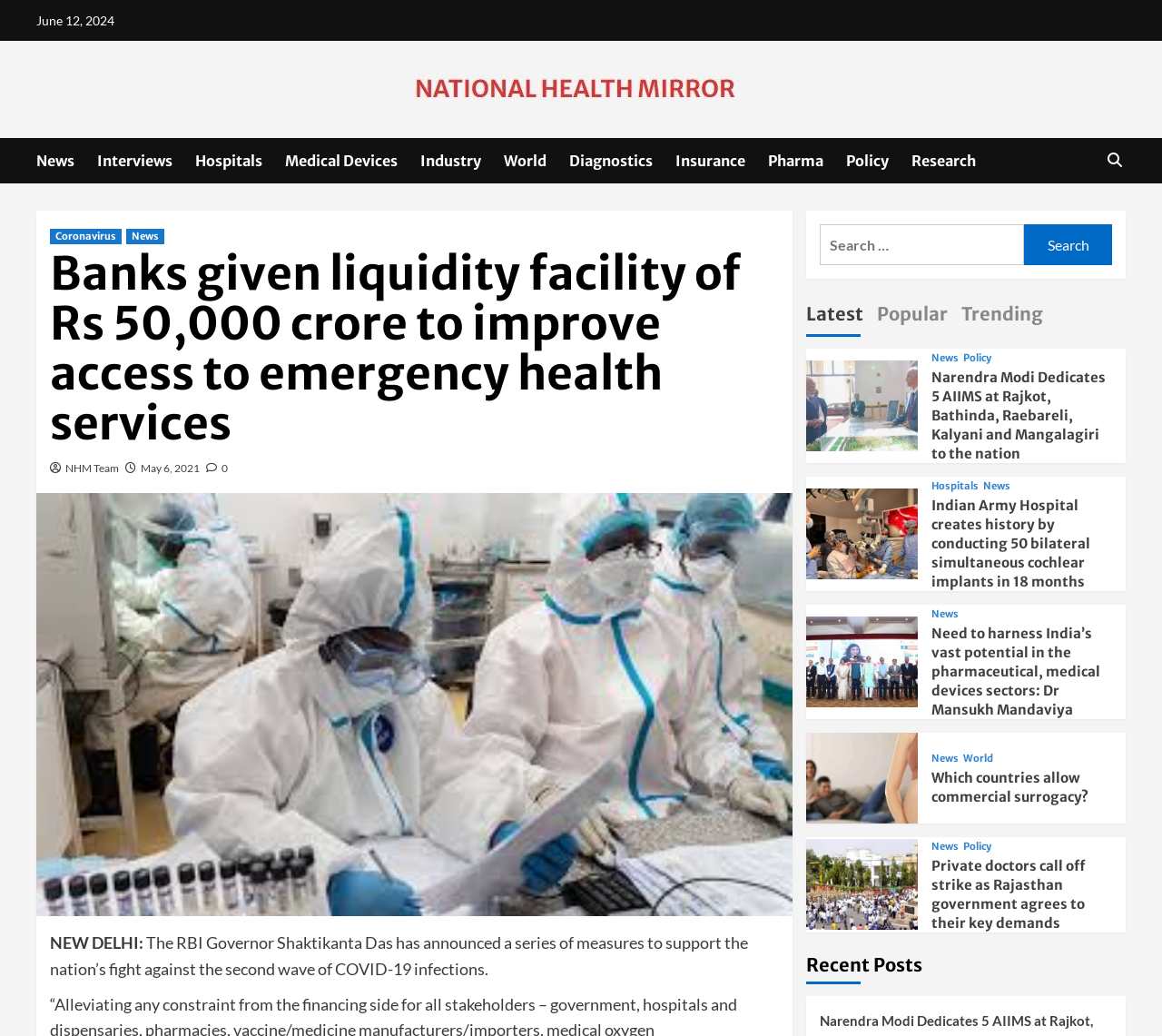Determine the primary headline of the webpage.

Banks given liquidity facility of Rs 50,000 crore to improve access to emergency health services